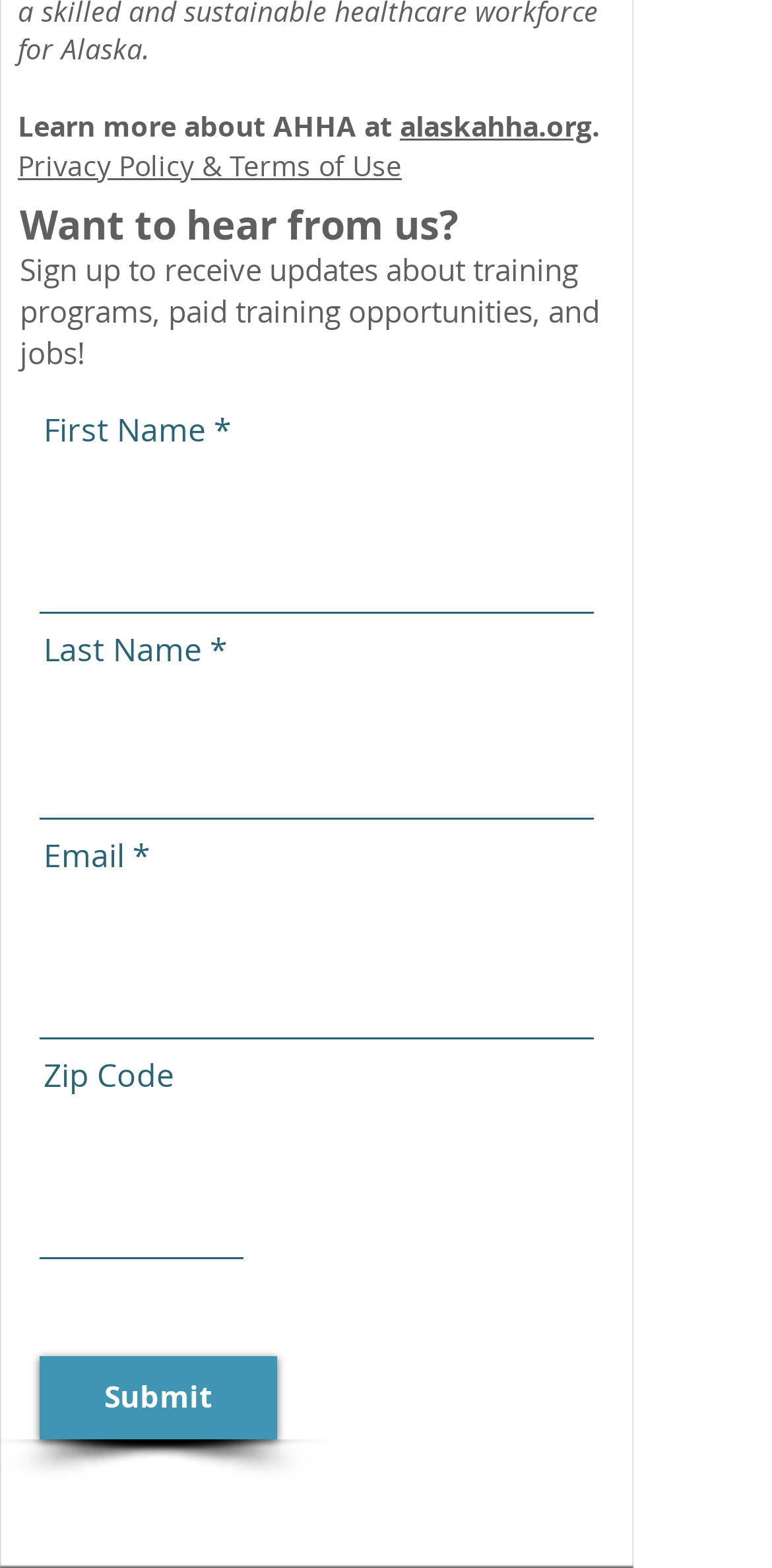Determine the bounding box coordinates of the section to be clicked to follow the instruction: "View privacy policy". The coordinates should be given as four float numbers between 0 and 1, formatted as [left, top, right, bottom].

[0.023, 0.092, 0.521, 0.117]